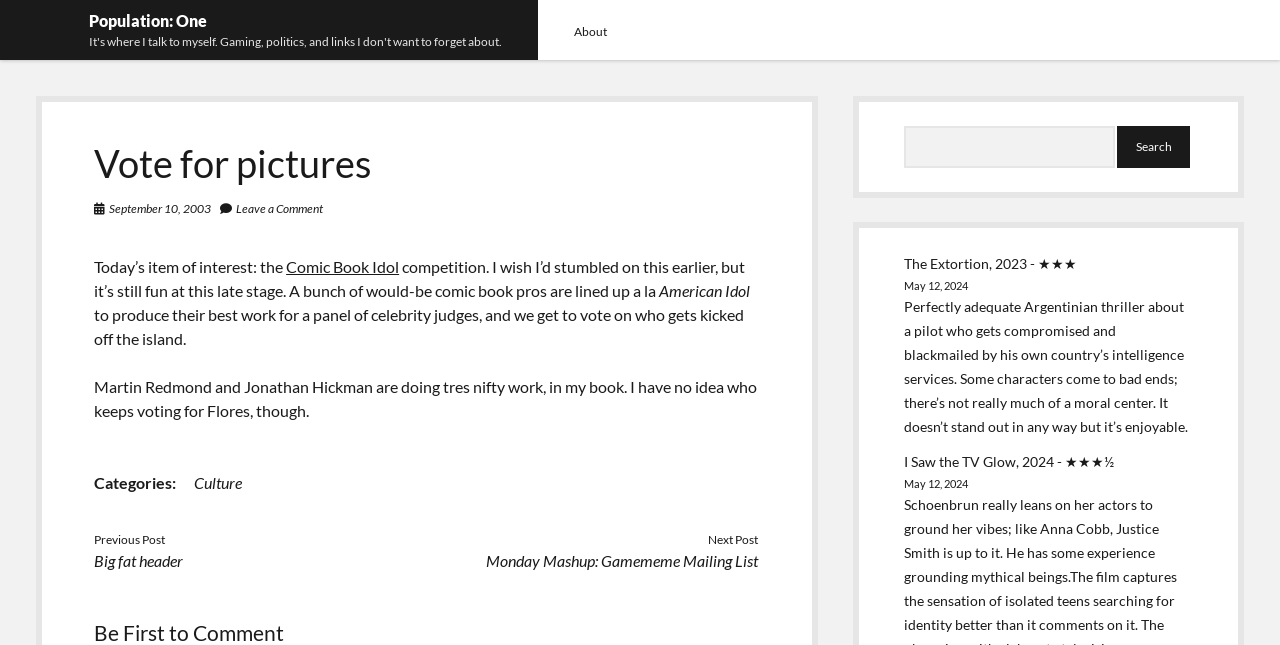Present a detailed account of what is displayed on the webpage.

The webpage is about a blog post titled "Vote for pictures" with a focus on a comic book competition called "Comic Book Idol". The page has a header section with links to "Population: One" and "About" at the top. Below the header, there is a main article section that takes up most of the page. 

In the main article section, there is a heading "Vote for pictures" followed by a link to "September 10, 2003" and another link to "Leave a Comment". The article then discusses the "Comic Book Idol" competition, where would-be comic book professionals compete and readers can vote on who gets eliminated. The text mentions that Martin Redmond and Jonathan Hickman are doing notable work, but the author is puzzled by the popularity of Flores.

The article section also has a list of categories, including "Culture", and links to previous and next posts. There is a call to action to be the first to comment at the bottom of the article section.

On the right side of the page, there is a sidebar section with a heading "Sidebar". The sidebar has a search box with a button, and below it, there are links to other posts, including a review of the movie "The Extortion, 2023" and another review of "I Saw the TV Glow, 2024". Each review has a timestamp and a brief summary of the movie.